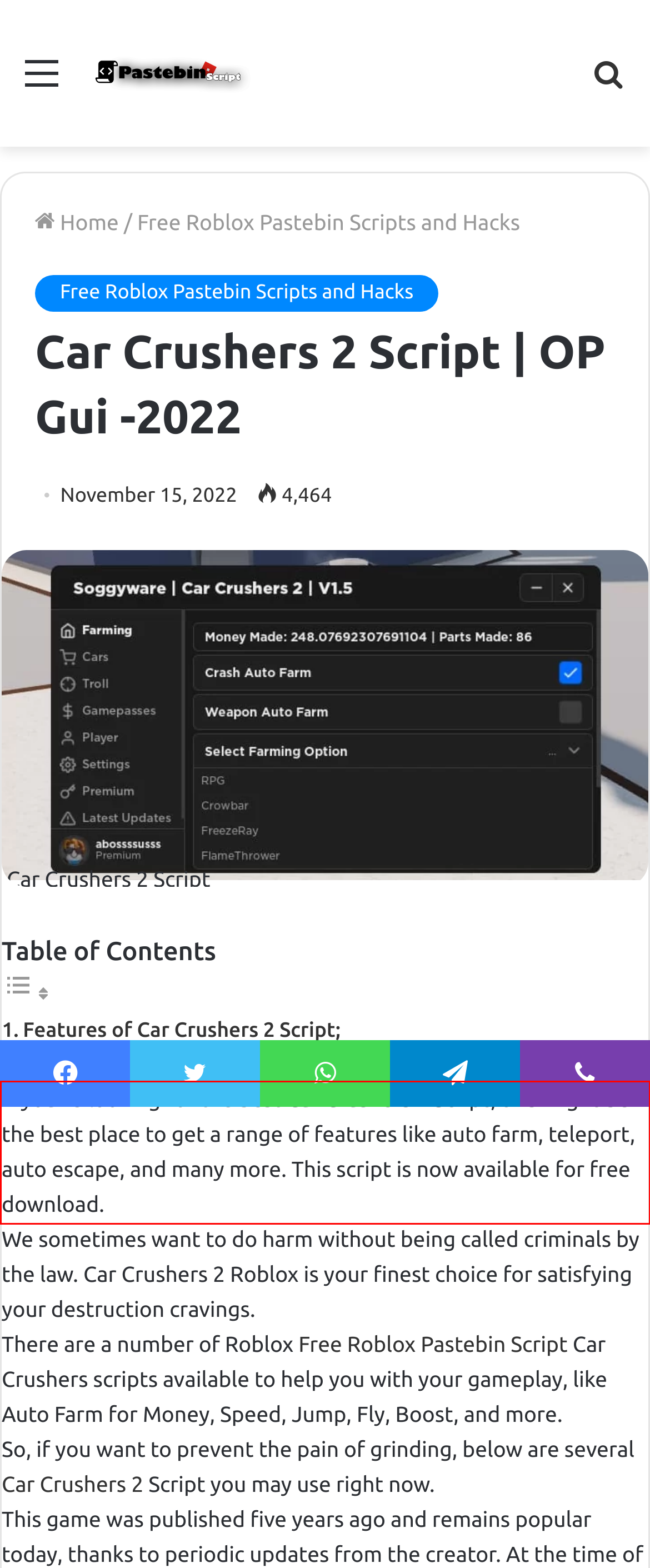Given a screenshot of a webpage, identify the red bounding box and perform OCR to recognize the text within that box.

If you’re looking for the best Car Crushers 2 Script, this might be the best place to get a range of features like auto farm, teleport, auto escape, and many more. This script is now available for free download.